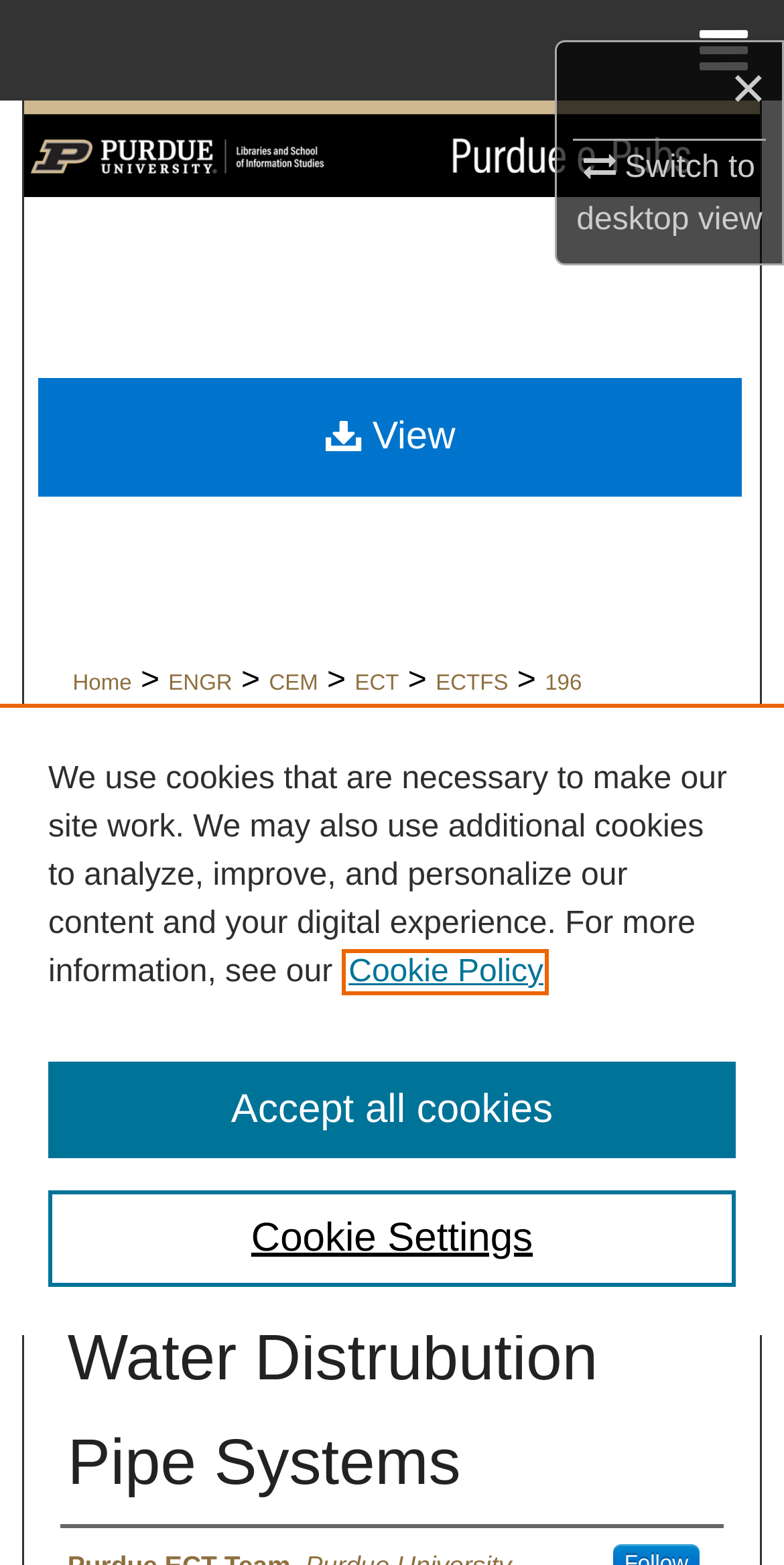Find the bounding box coordinates for the area you need to click to carry out the instruction: "Search". The coordinates should be four float numbers between 0 and 1, indicated as [left, top, right, bottom].

[0.0, 0.064, 1.0, 0.128]